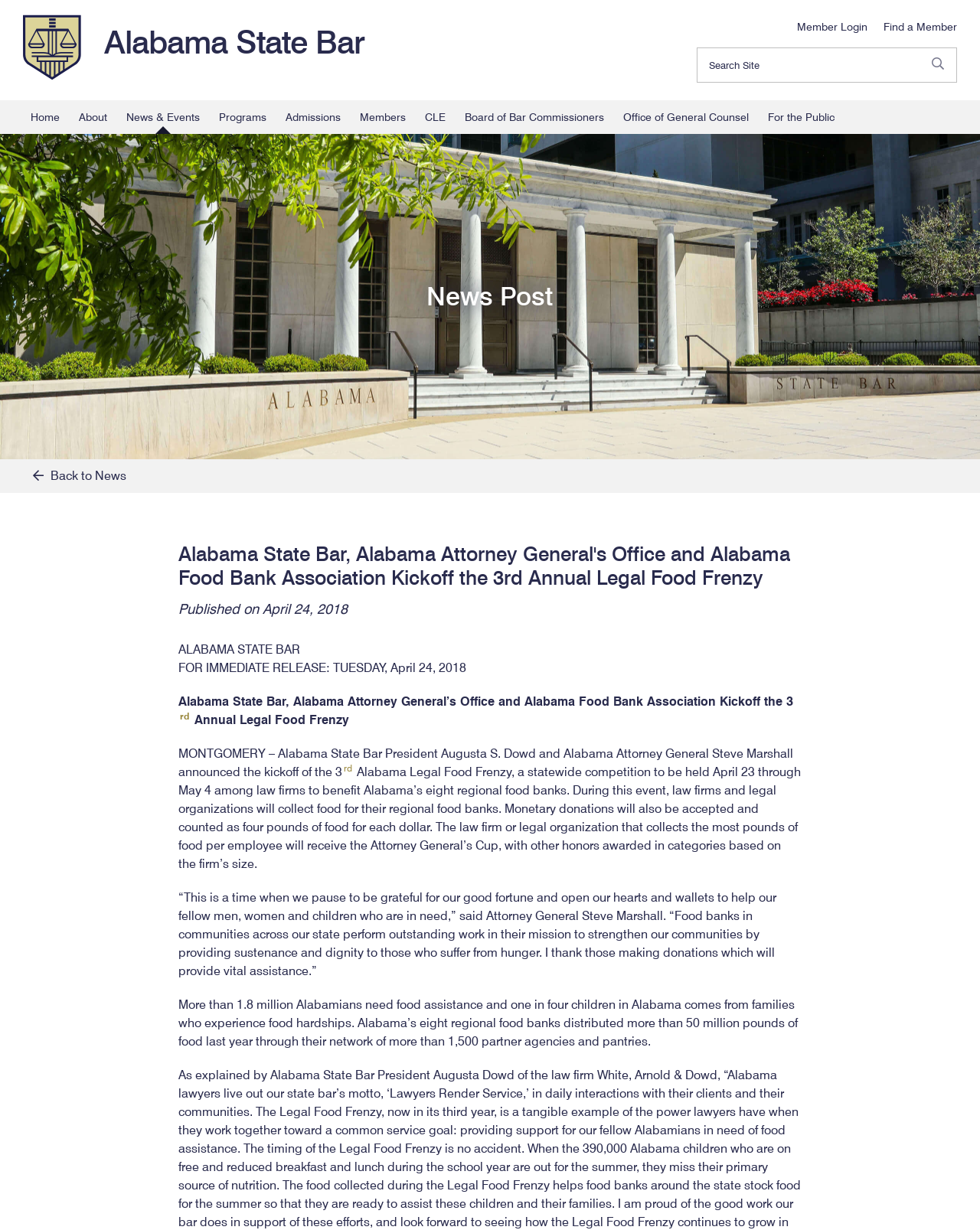Elaborate on the webpage's design and content in a detailed caption.

The webpage is about the Alabama State Bar, and it appears to be a news article or press release. At the top left, there is a small image and a link. Below that, there is a heading that reads "Alabama State Bar". To the right of the heading, there are several links, including "Member Login" and "Find a Member". 

In the middle of the page, there is a search bar with a search button. Below the search bar, there are several links to different sections of the website, including "Home", "About", "News & Events", and others.

The main content of the page is a news article about the kickoff of the 3rd Annual Legal Food Frenzy, a statewide competition among law firms to benefit Alabama's eight regional food banks. The article is divided into several paragraphs, with headings that indicate the date of publication and the title of the article. The text describes the event, including the goals and rules of the competition, and quotes from Attorney General Steve Marshall. 

There are no images in the main content of the page, but there are several static text elements that make up the article. The text is arranged in a clear and readable format, with headings and paragraphs that are easy to follow. Overall, the page appears to be a formal news article or press release from the Alabama State Bar.